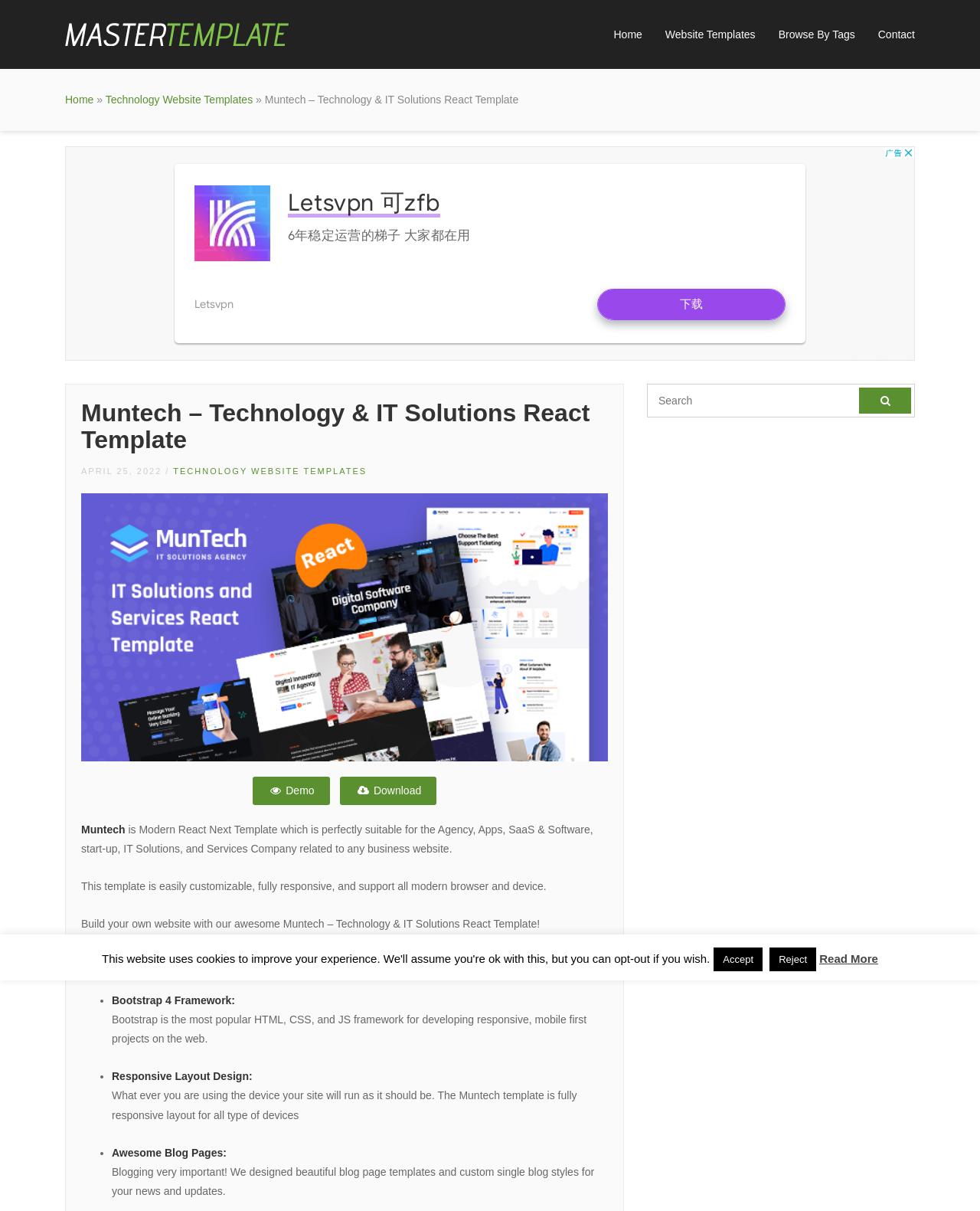Determine the bounding box coordinates of the clickable region to execute the instruction: "Read more about the Muntech template". The coordinates should be four float numbers between 0 and 1, denoted as [left, top, right, bottom].

[0.836, 0.786, 0.896, 0.797]